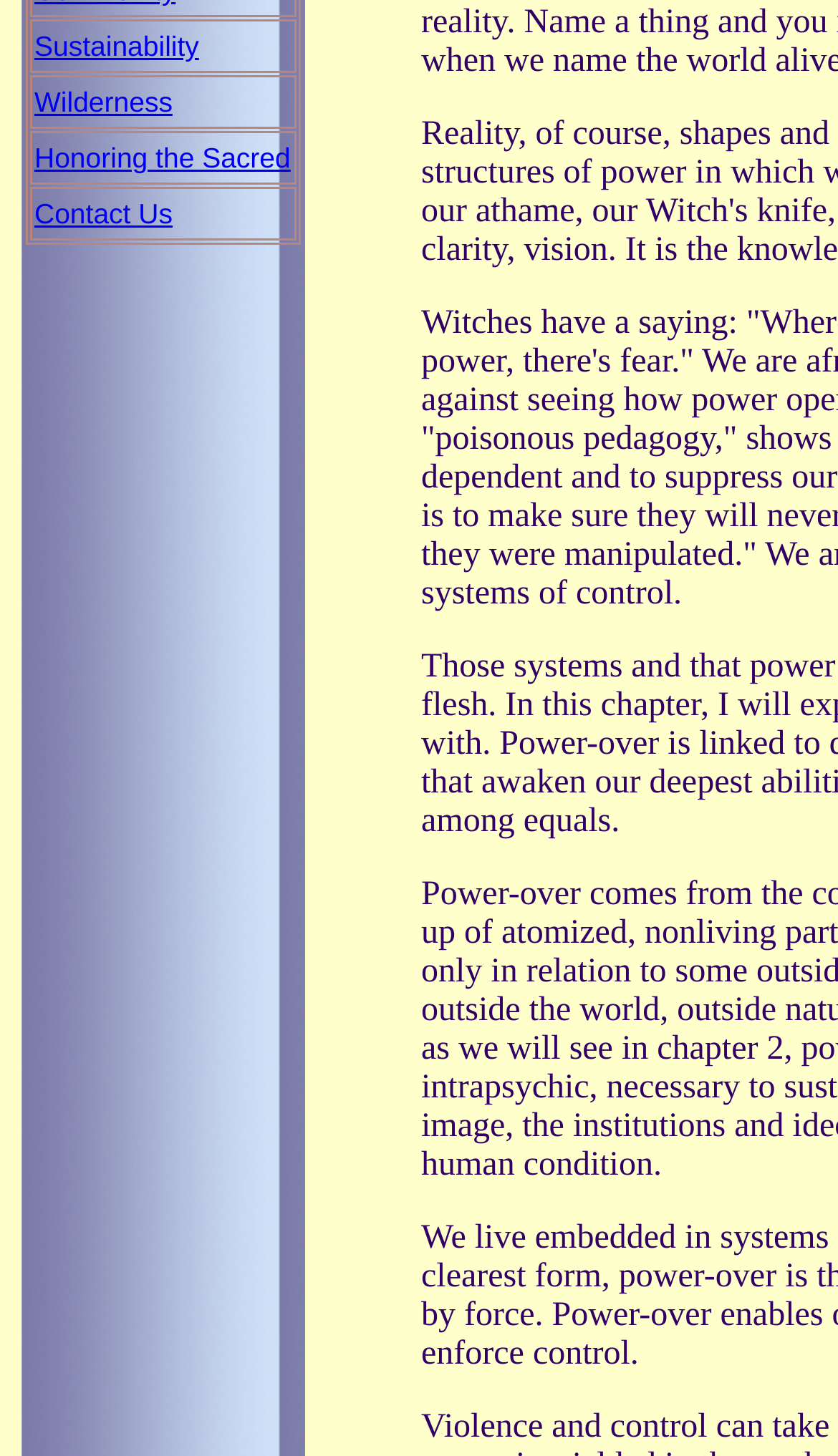Identify the bounding box coordinates of the HTML element based on this description: "Contact Us".

[0.041, 0.136, 0.206, 0.158]